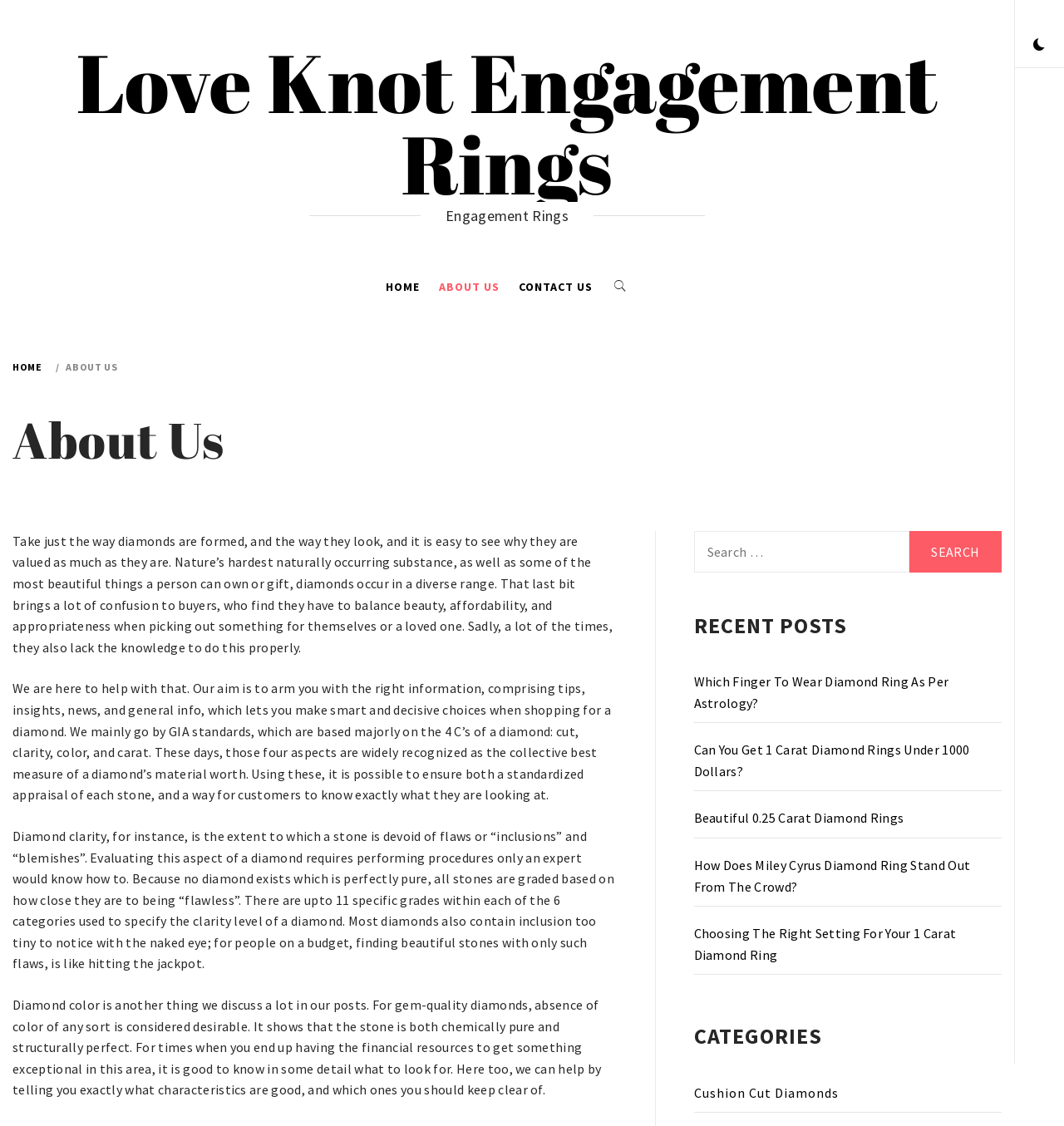What is the function of the search box?
Please respond to the question with a detailed and informative answer.

The search box allows users to search for specific topics or keywords related to diamonds, such as 'Which Finger To Wear Diamond Ring As Per Astrology?' or 'Can You Get 1 Carat Diamond Rings Under 1000 Dollars?', and retrieve relevant information from the website.